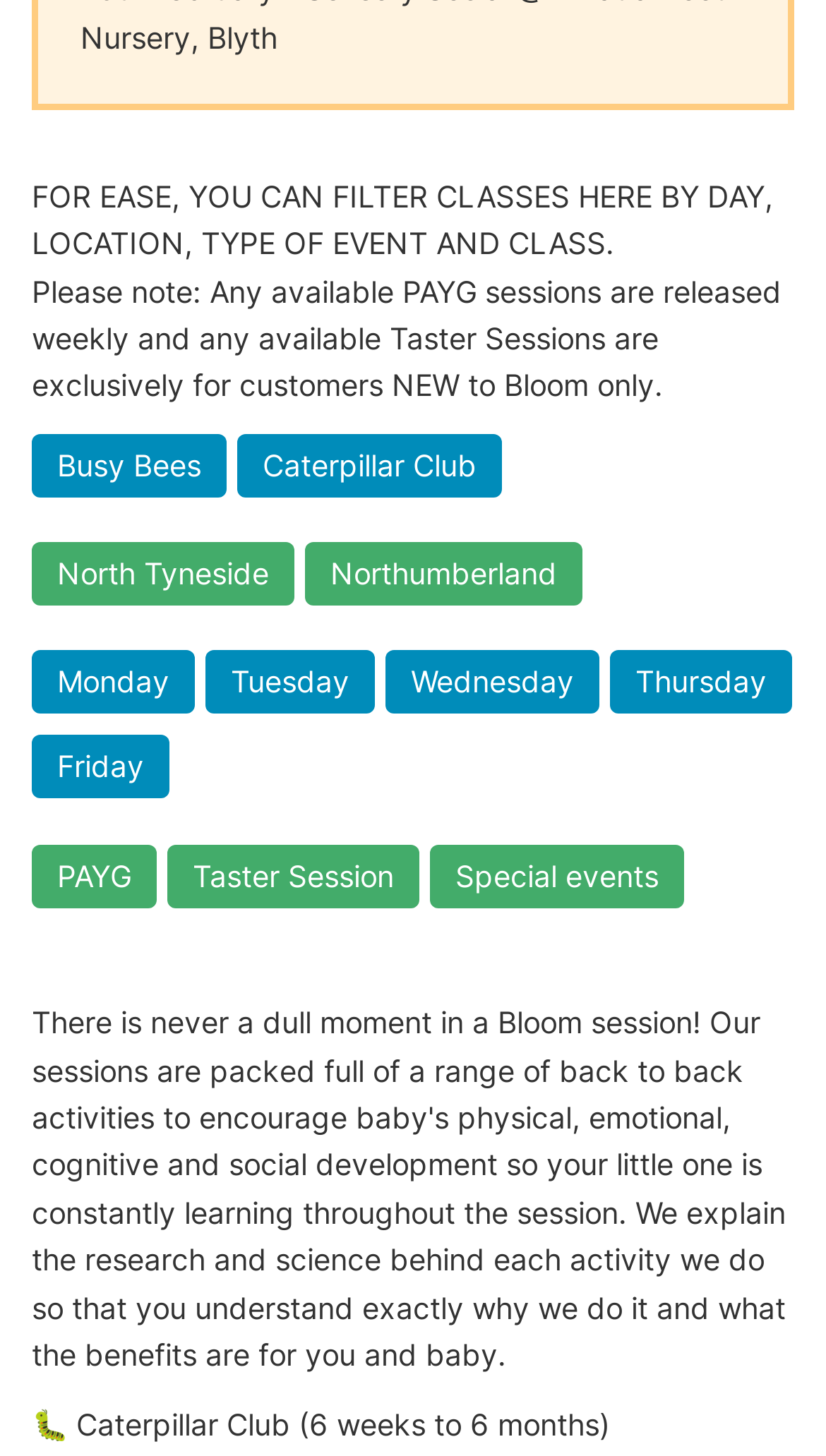Please find the bounding box for the following UI element description. Provide the coordinates in (top-left x, top-left y, bottom-right x, bottom-right y) format, with values between 0 and 1: North Tyneside

[0.038, 0.373, 0.356, 0.416]